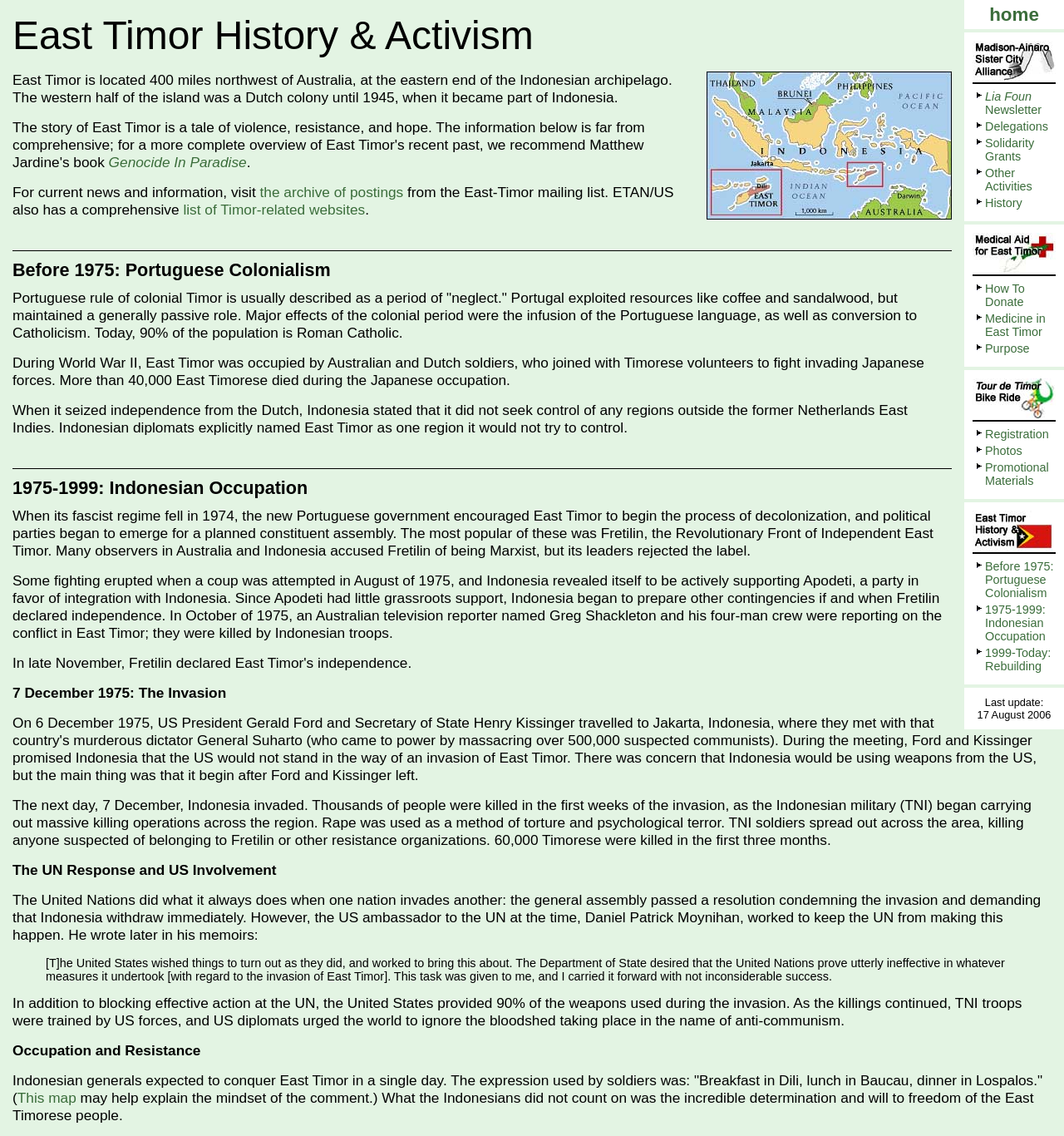Please answer the following query using a single word or phrase: 
What percentage of the population is Roman Catholic?

90%